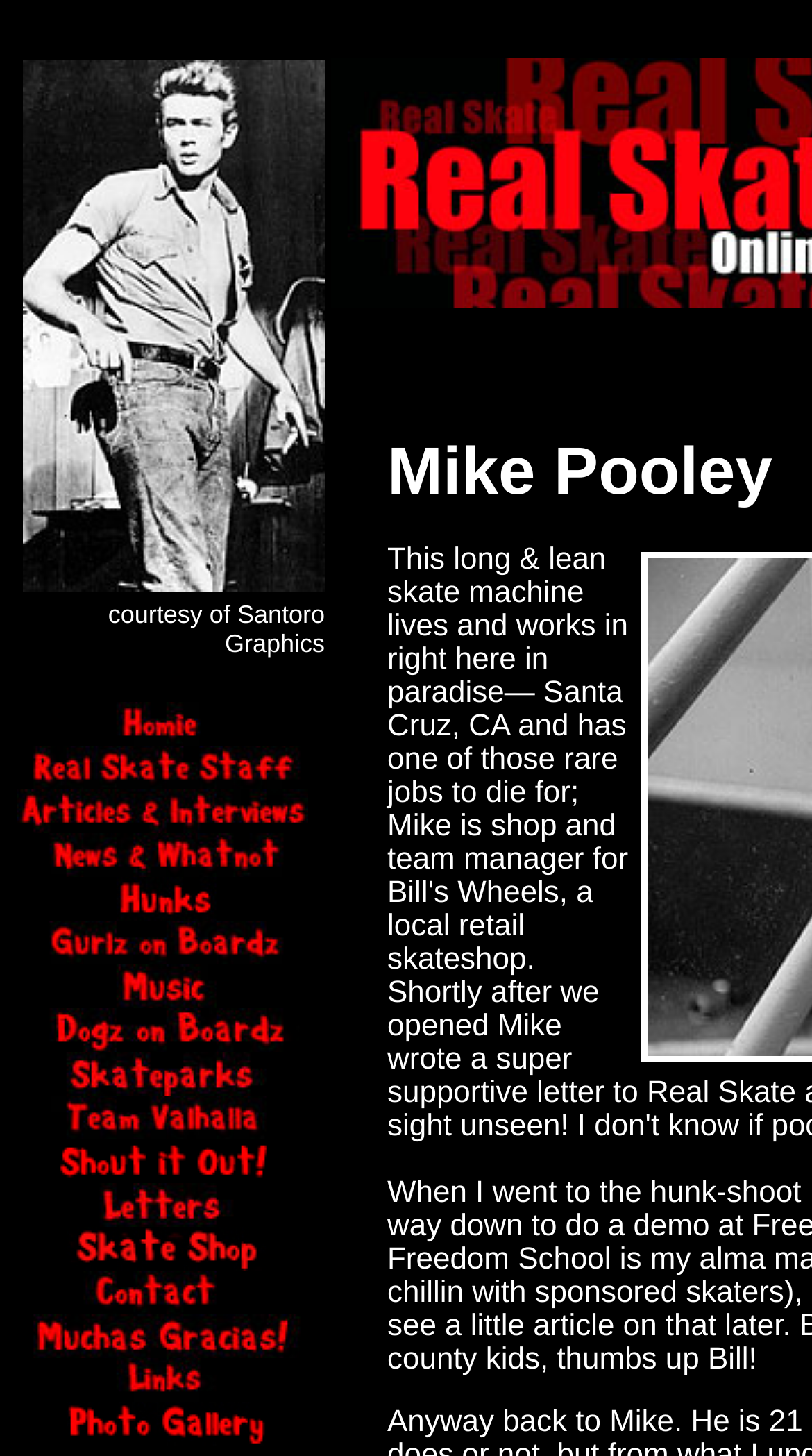Identify the bounding box coordinates for the element that needs to be clicked to fulfill this instruction: "click the last link". Provide the coordinates in the format of four float numbers between 0 and 1: [left, top, right, bottom].

[0.021, 0.974, 0.379, 0.999]